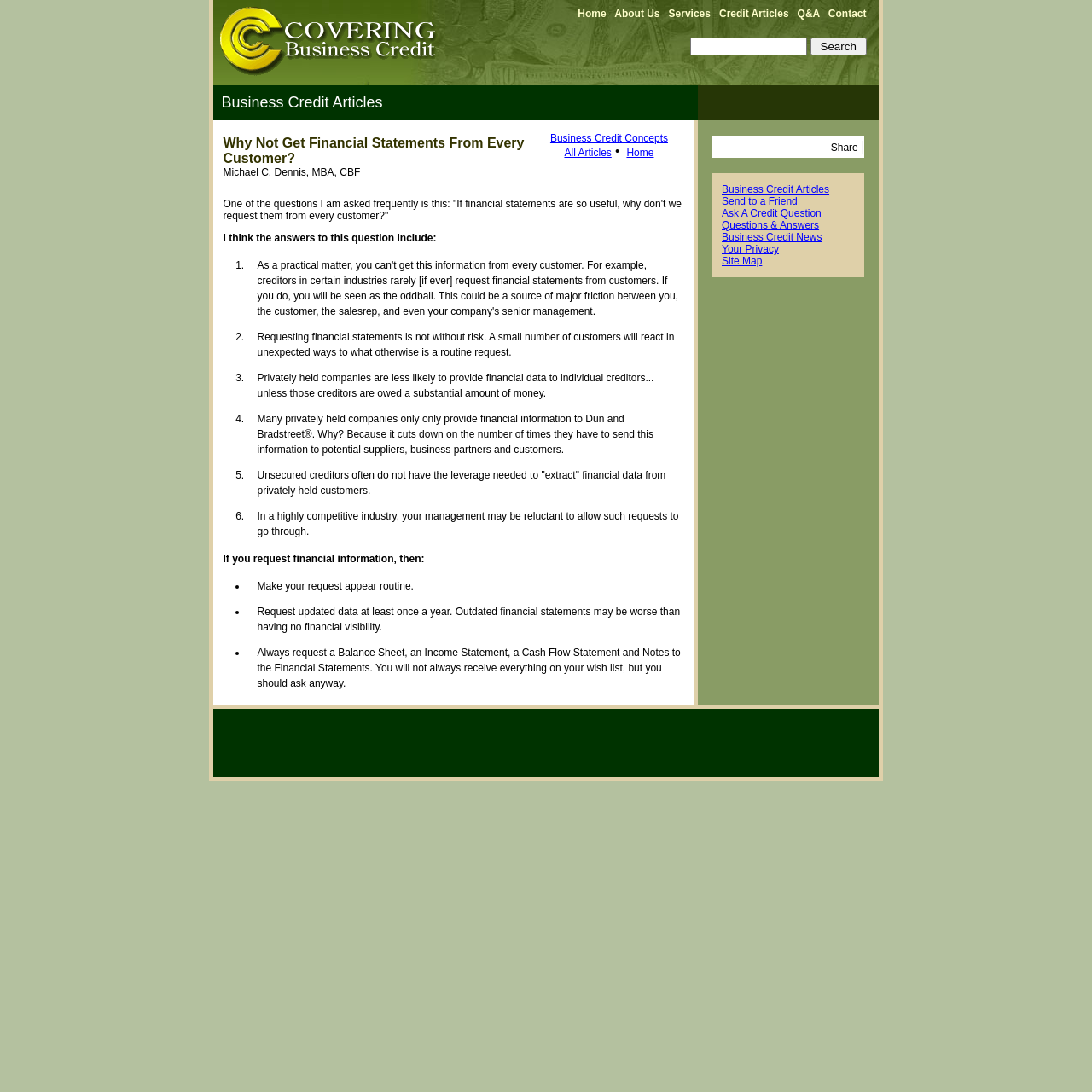From the webpage screenshot, predict the bounding box of the UI element that matches this description: "About Us".

[0.563, 0.007, 0.604, 0.018]